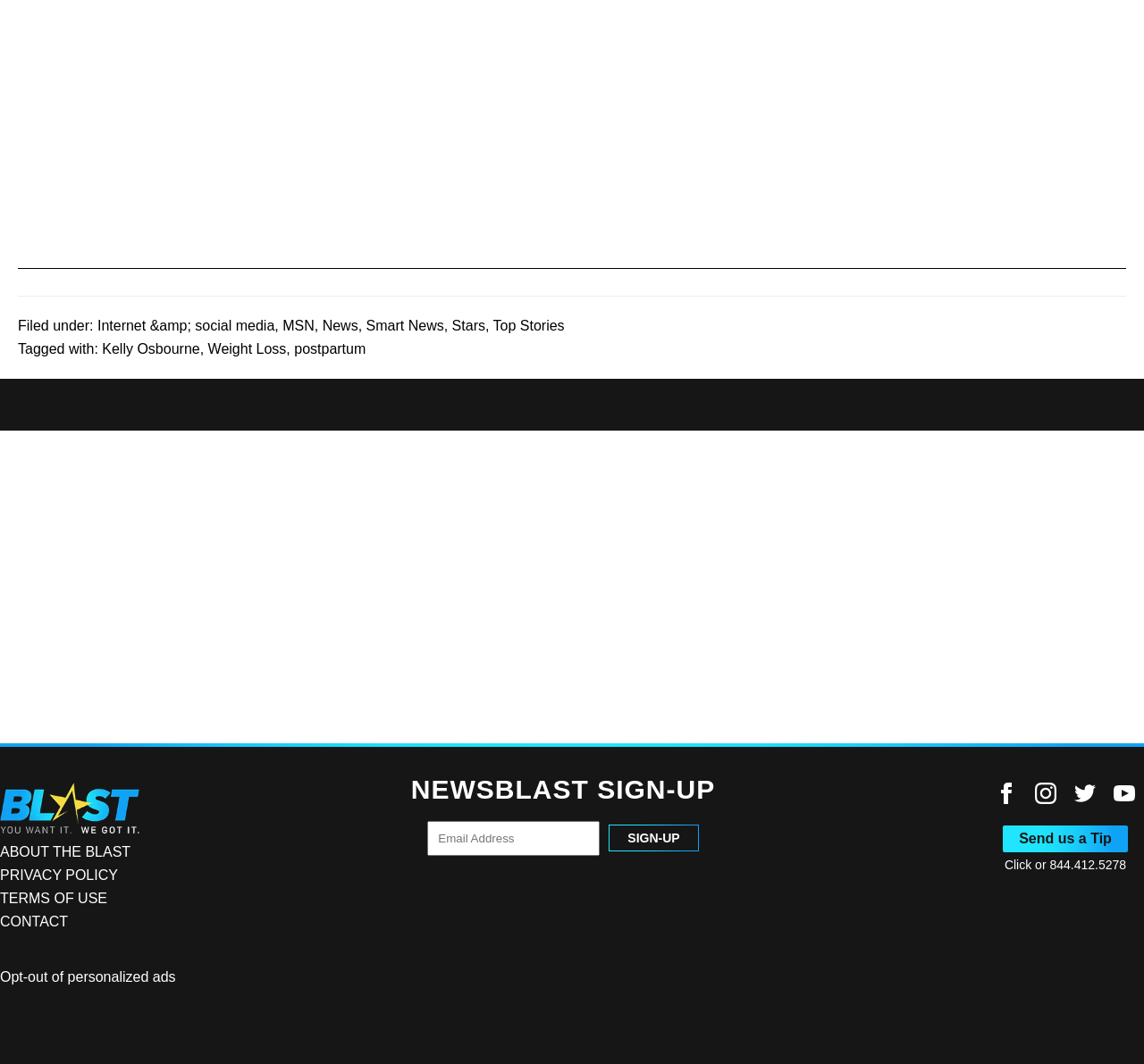Answer the following inquiry with a single word or phrase:
What is the purpose of the textbox?

Email Address